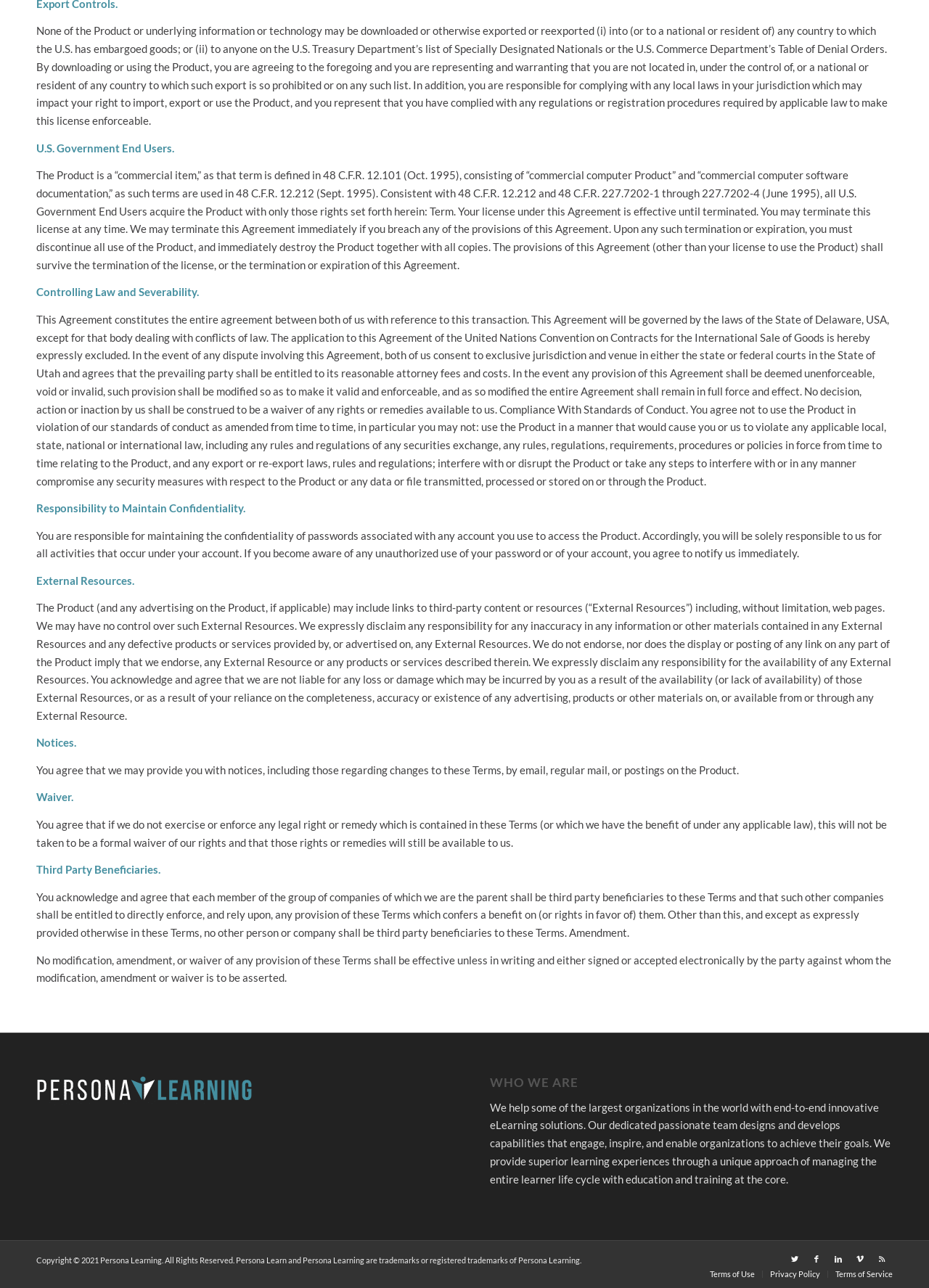Using the description "Privacy Policy", predict the bounding box of the relevant HTML element.

[0.829, 0.985, 0.883, 0.993]